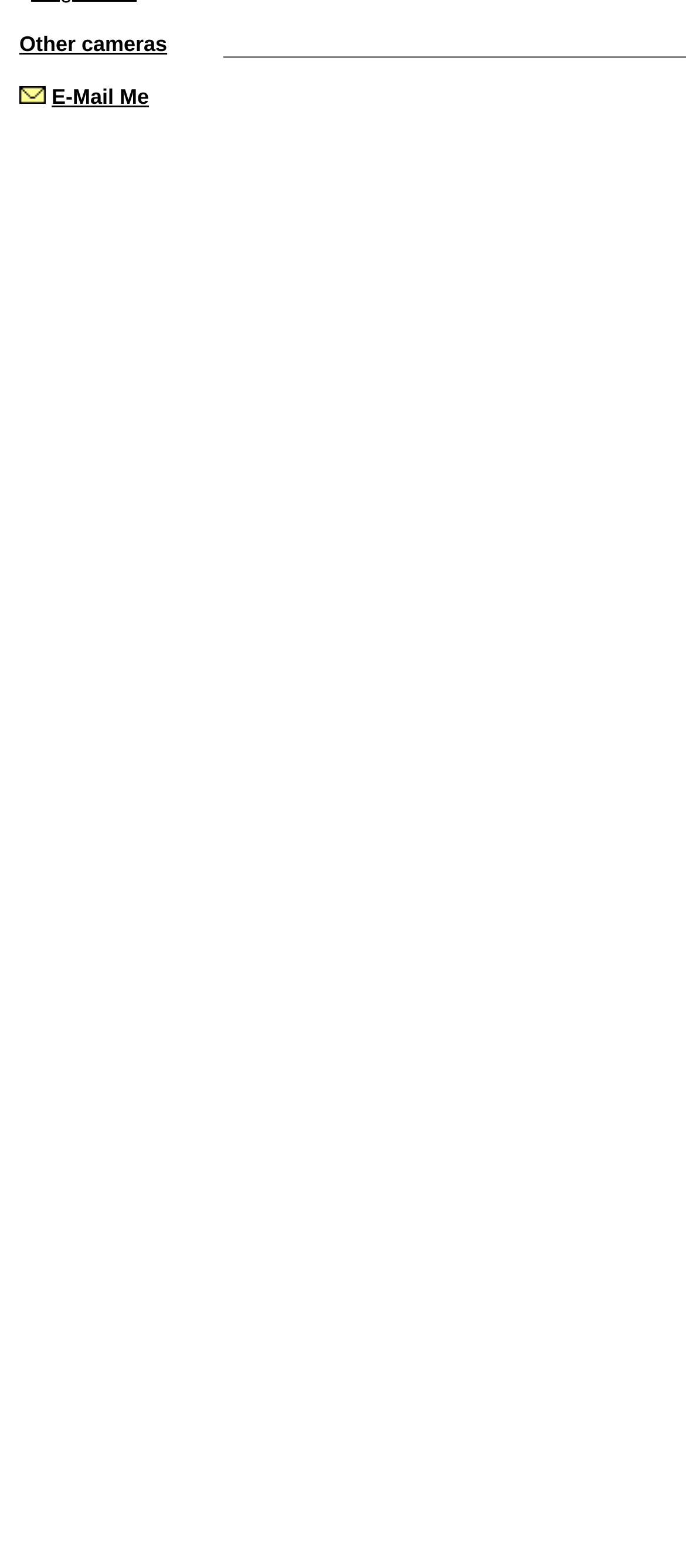Identify the coordinates of the bounding box for the element described below: "E-Mail Me". Return the coordinates as four float numbers between 0 and 1: [left, top, right, bottom].

[0.075, 0.054, 0.217, 0.07]